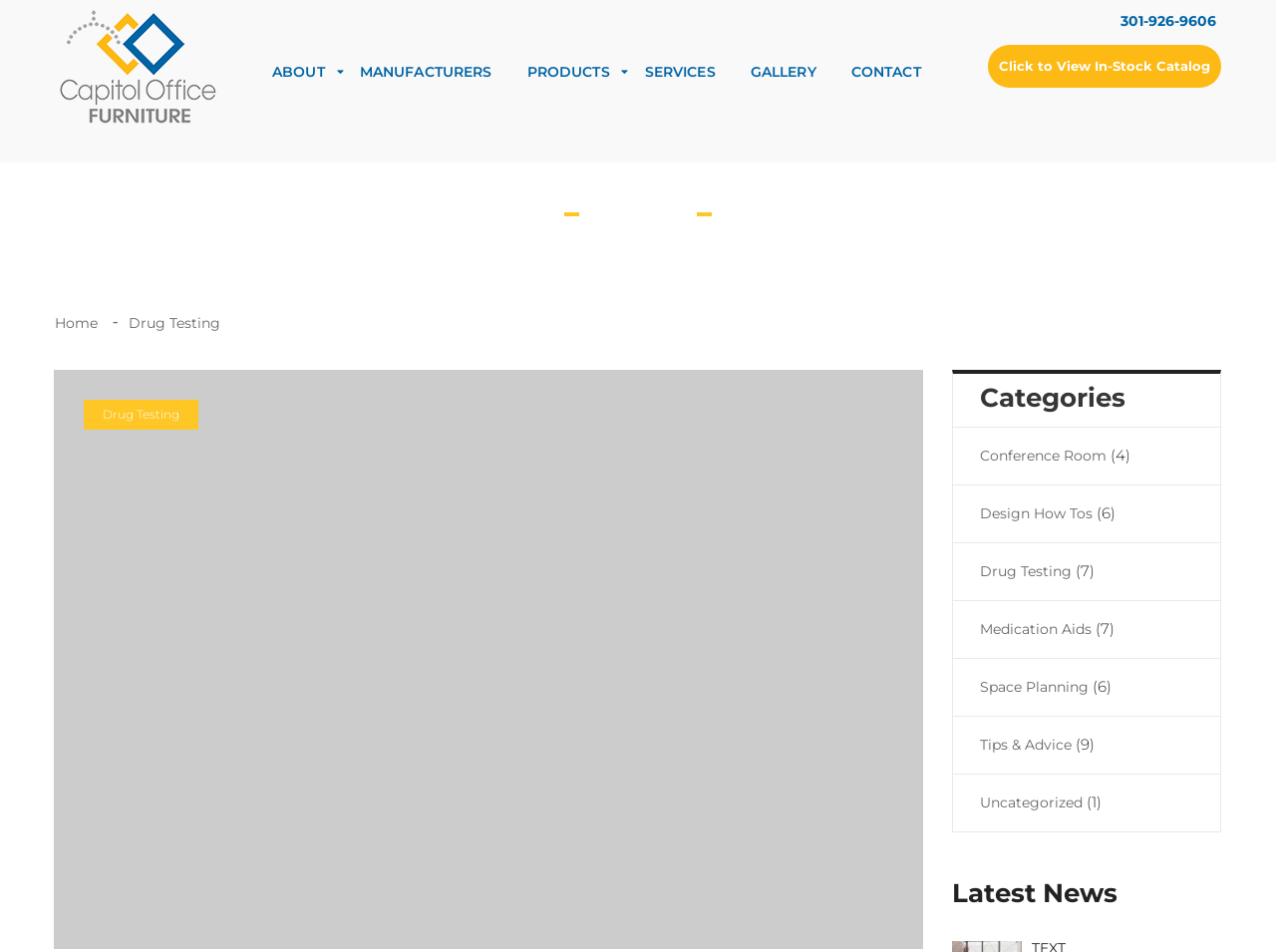What is the first link under 'Latest News'?
Use the image to answer the question with a single word or phrase.

Drug Testing